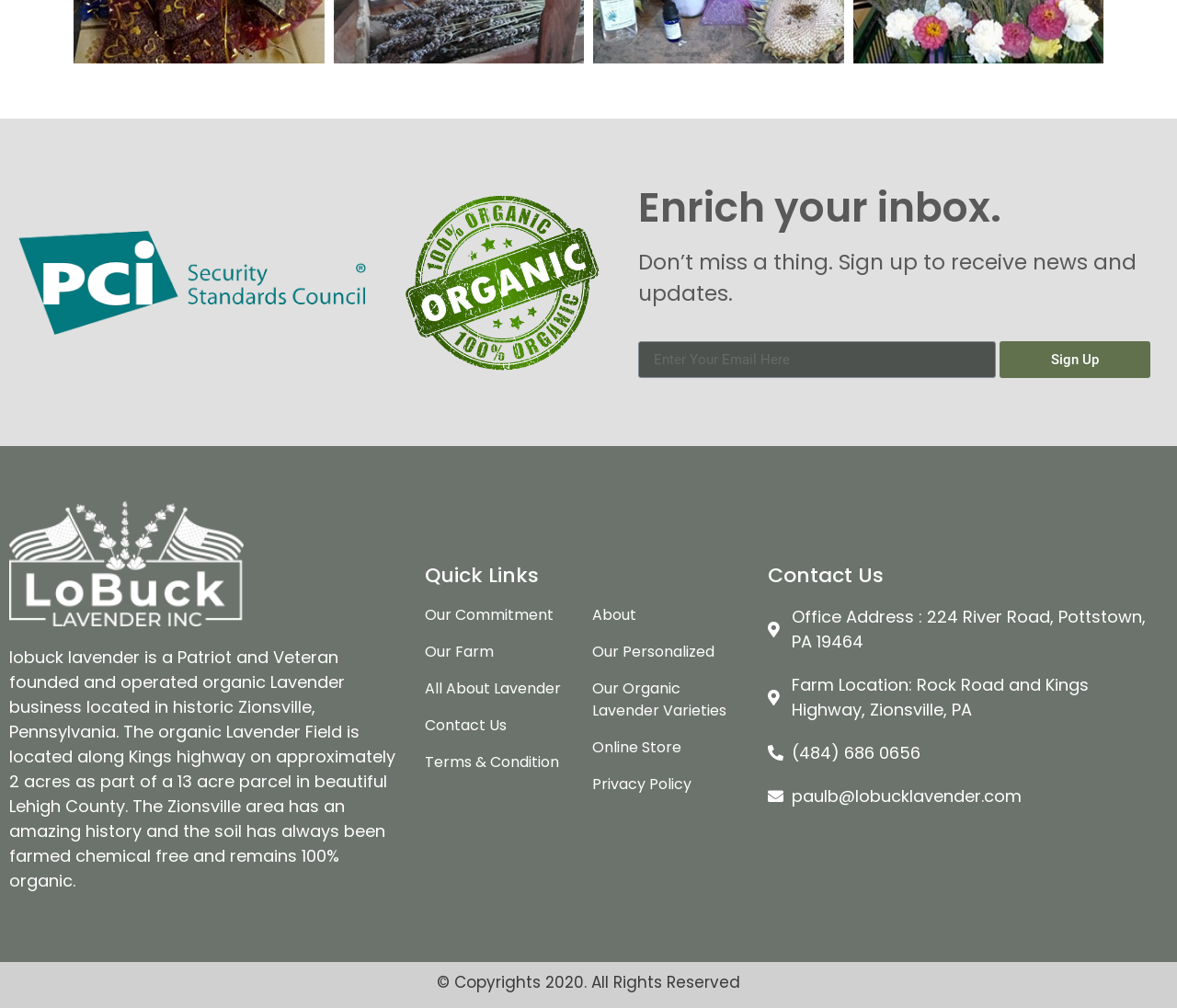Determine the bounding box coordinates in the format (top-left x, top-left y, bottom-right x, bottom-right y). Ensure all values are floating point numbers between 0 and 1. Identify the bounding box of the UI element described by: paulb@lobucklavender.com

[0.652, 0.778, 0.991, 0.802]